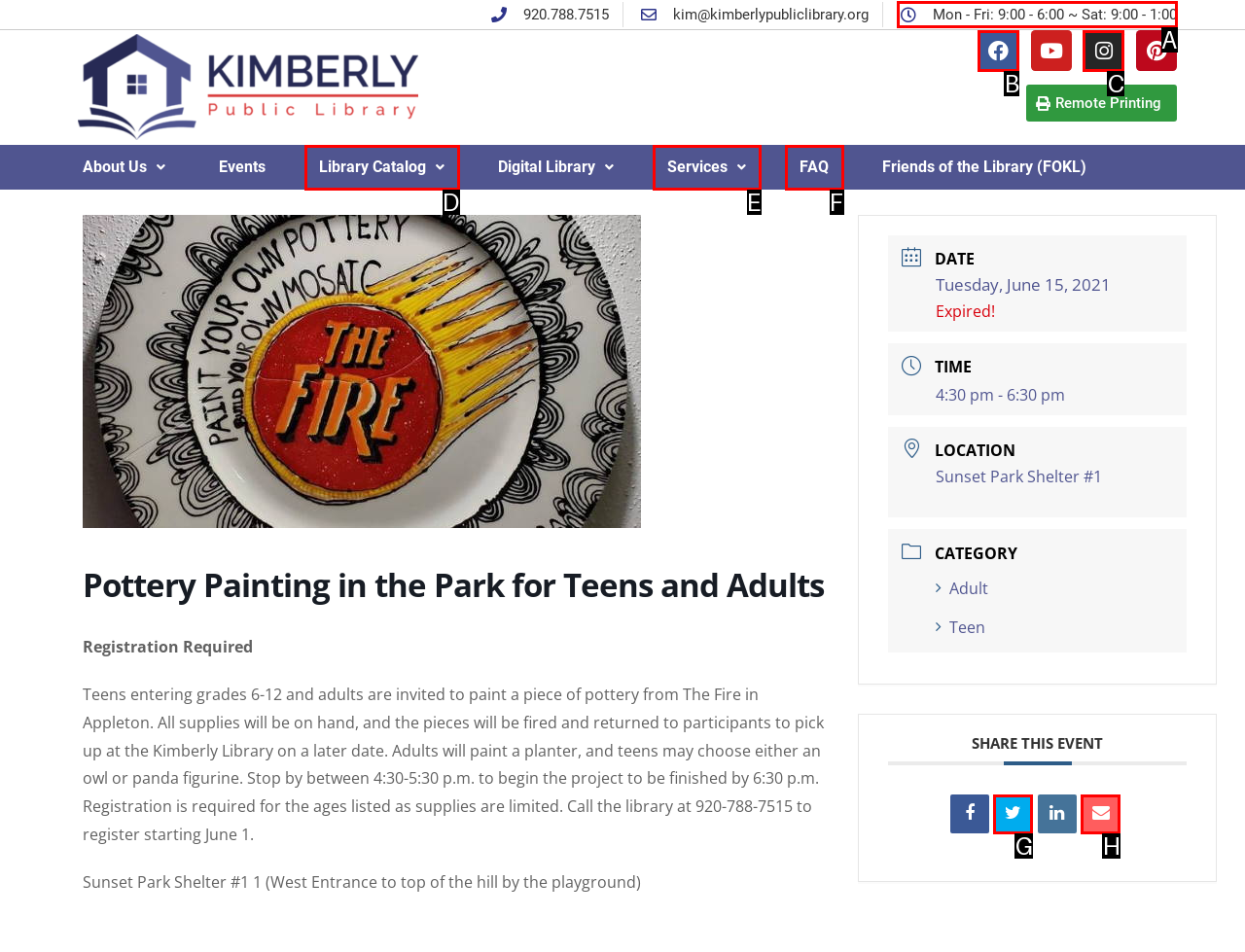Find the option that matches this description: Library Catalog
Provide the corresponding letter directly.

D